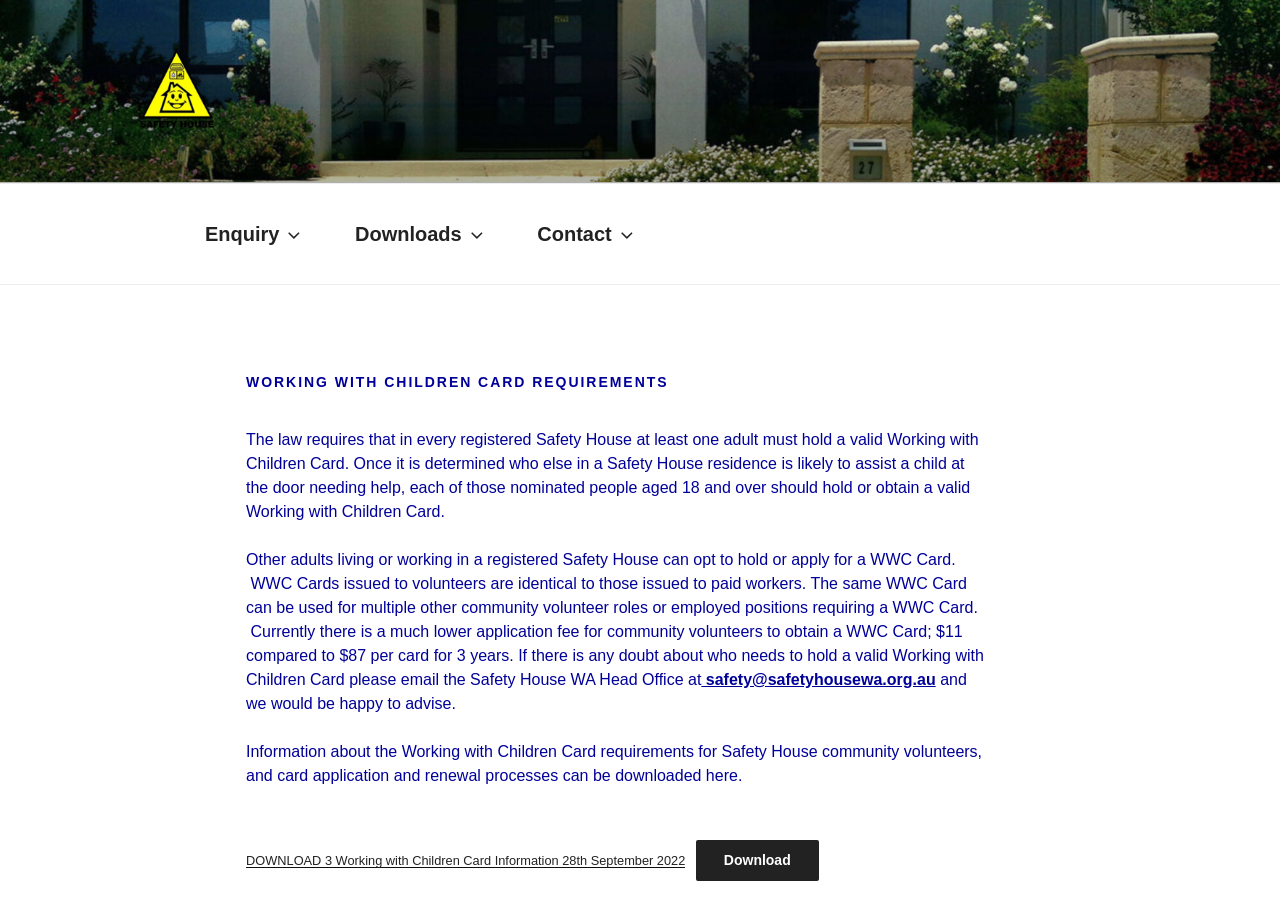What is the application fee for community volunteers to obtain a WWC Card?
Based on the image, answer the question in a detailed manner.

The webpage states that 'Currently there is a much lower application fee for community volunteers to obtain a WWC Card; $11 compared to $87 per card for 3 years.' This indicates that the application fee for community volunteers is $11.